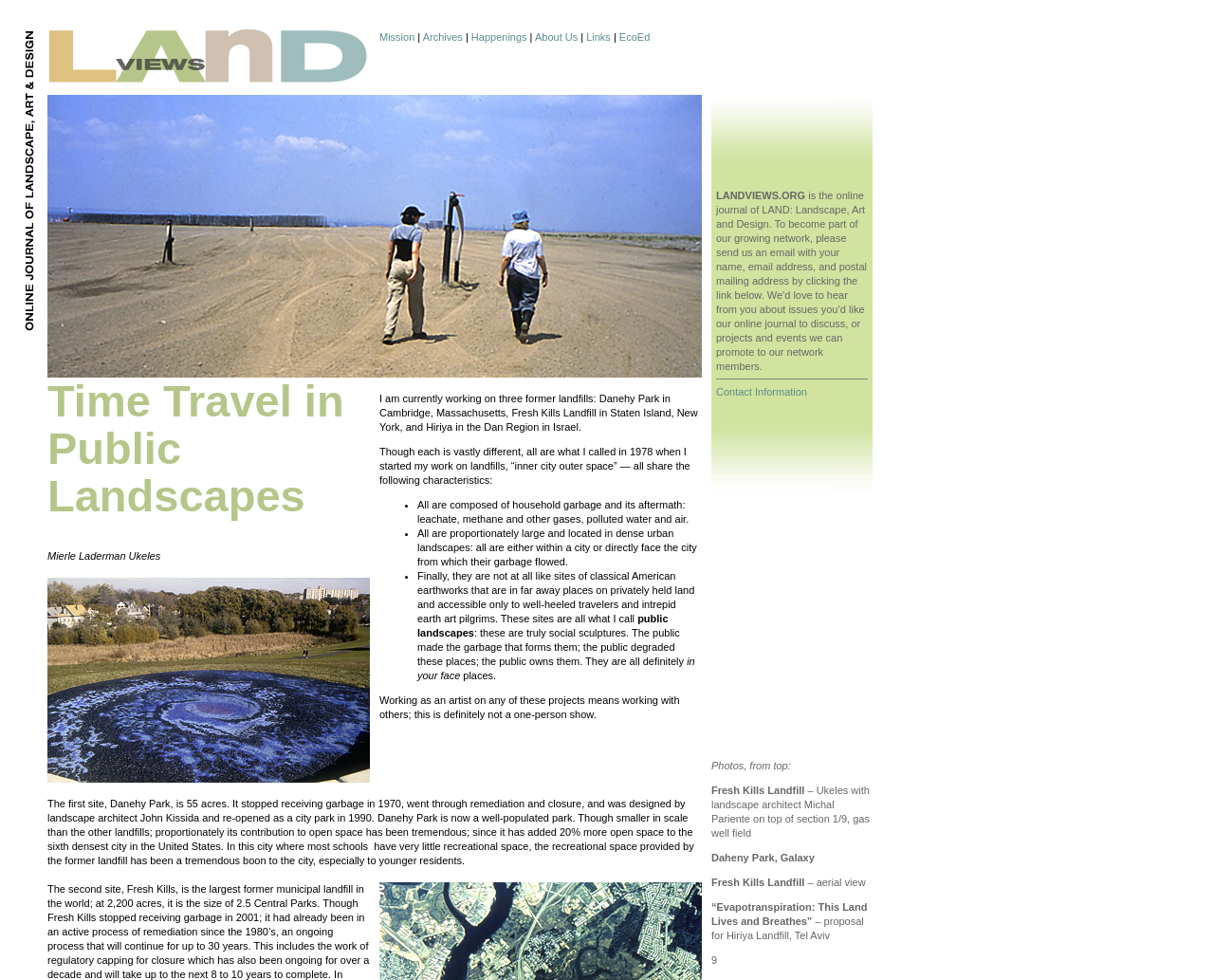What is the name of the artist mentioned in the article?
Answer the question with a single word or phrase, referring to the image.

Mierle Laderman Ukeles